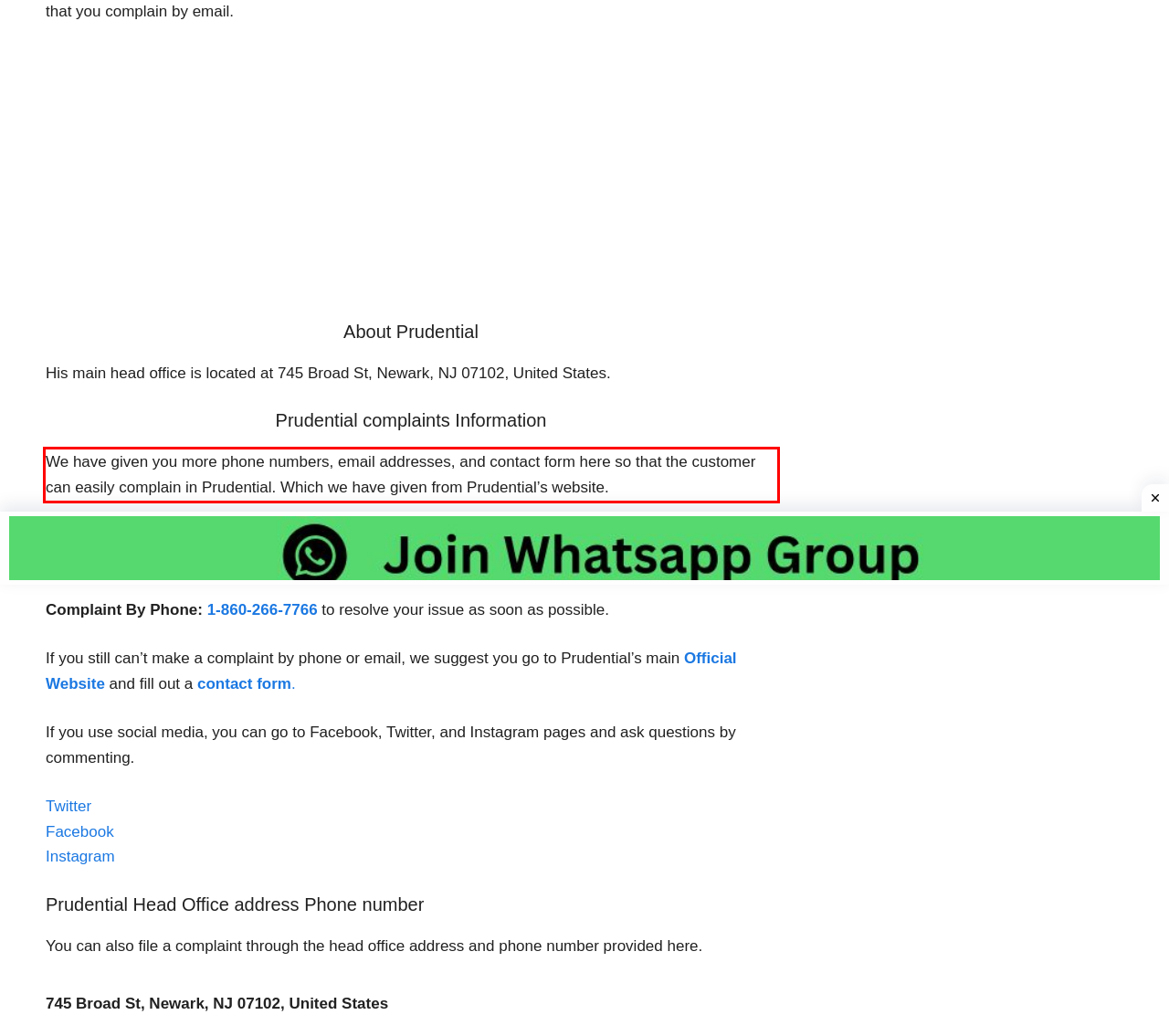You have a webpage screenshot with a red rectangle surrounding a UI element. Extract the text content from within this red bounding box.

We have given you more phone numbers, email addresses, and contact form here so that the customer can easily complain in Prudential. Which we have given from Prudential’s website.